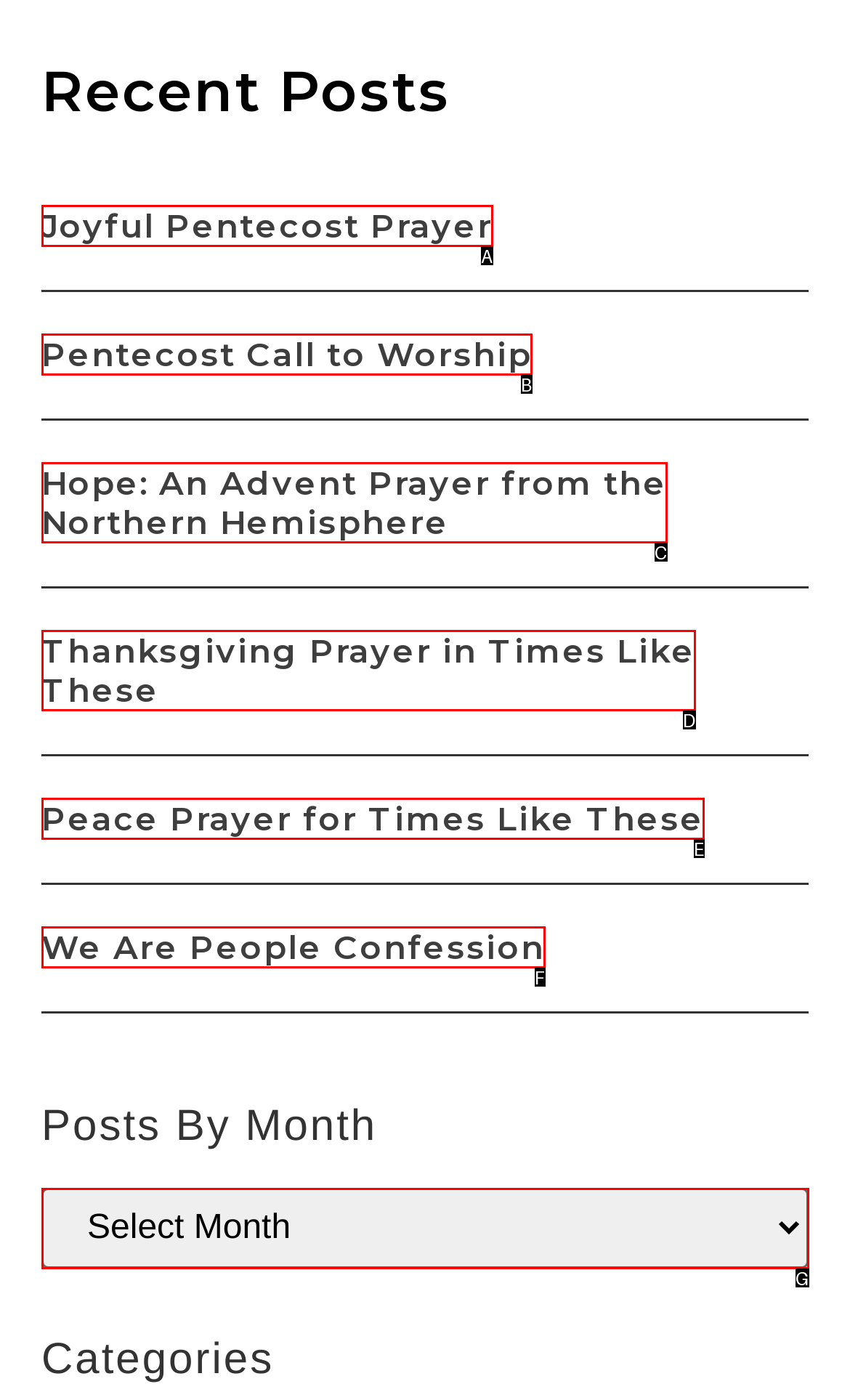Which UI element corresponds to this description: Joyful Pentecost Prayer
Reply with the letter of the correct option.

A